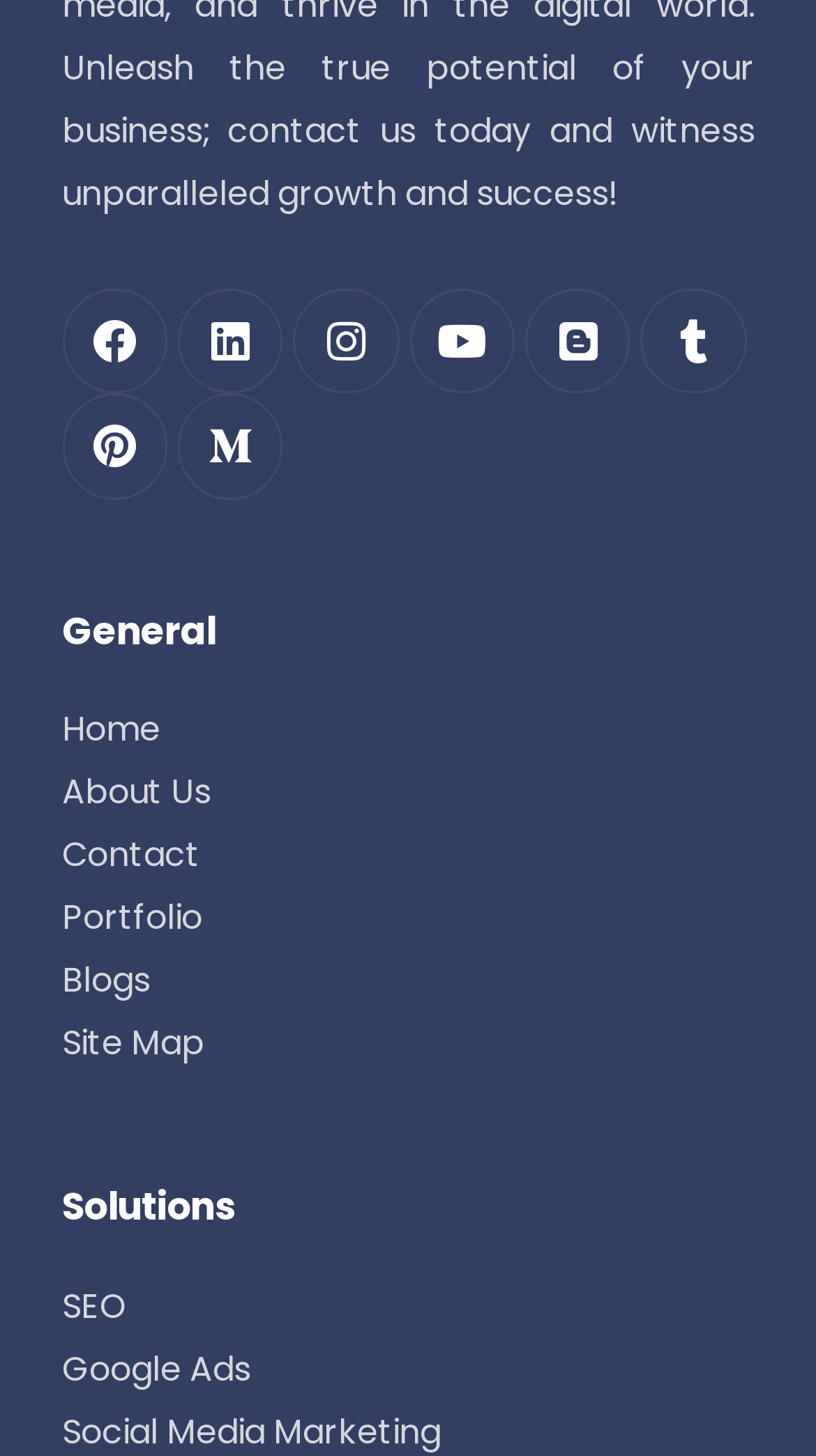Determine the bounding box coordinates for the UI element matching this description: "Google Ads".

[0.076, 0.919, 0.924, 0.962]